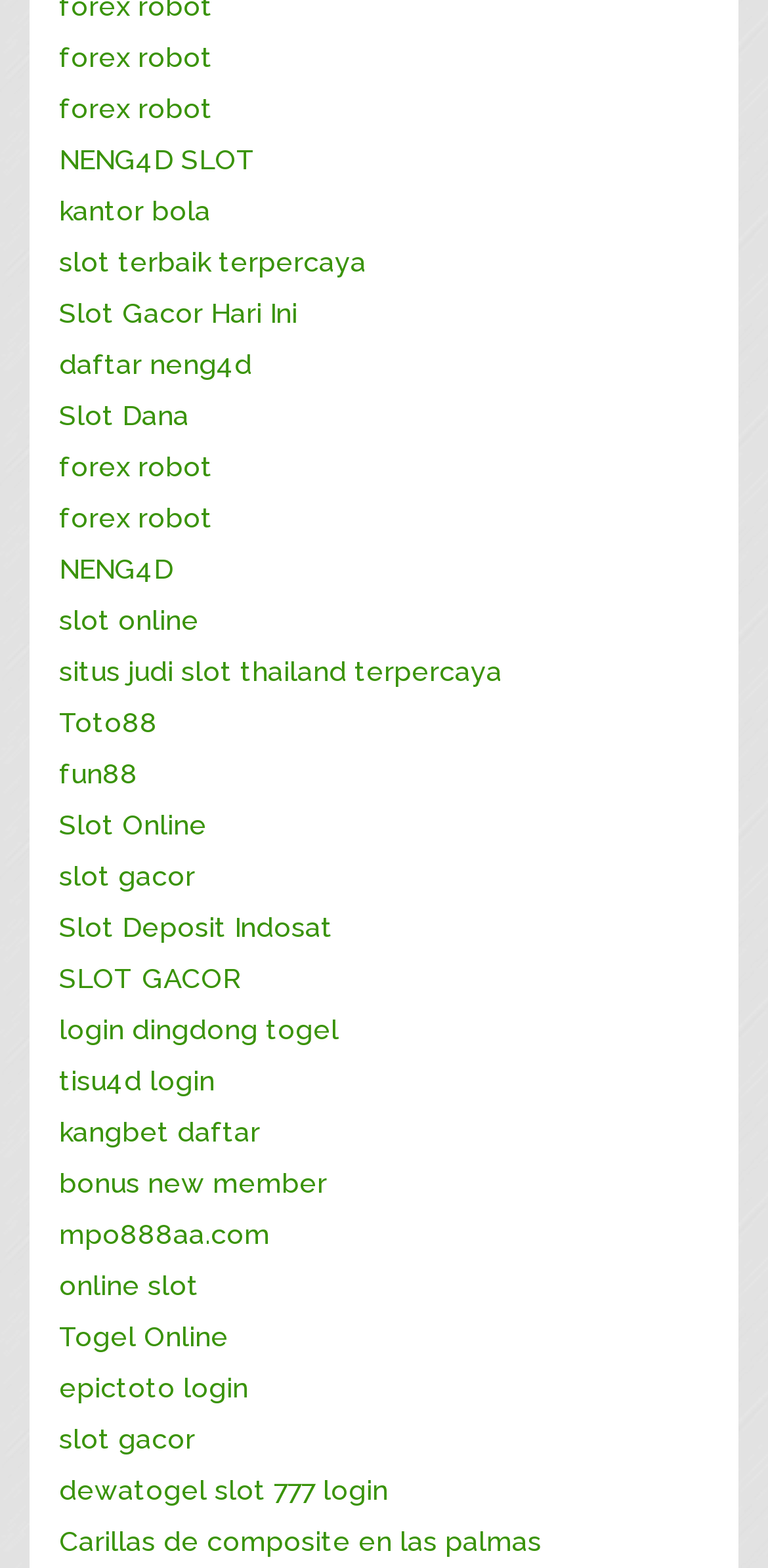Please examine the image and provide a detailed answer to the question: How many links are related to slots on the webpage?

After carefully examining the OCR text and element descriptions, I found multiple links containing keywords like 'slot', 'slots', 'slot online', 'slot gacor', etc. There are at least 7 links related to slots on the webpage.